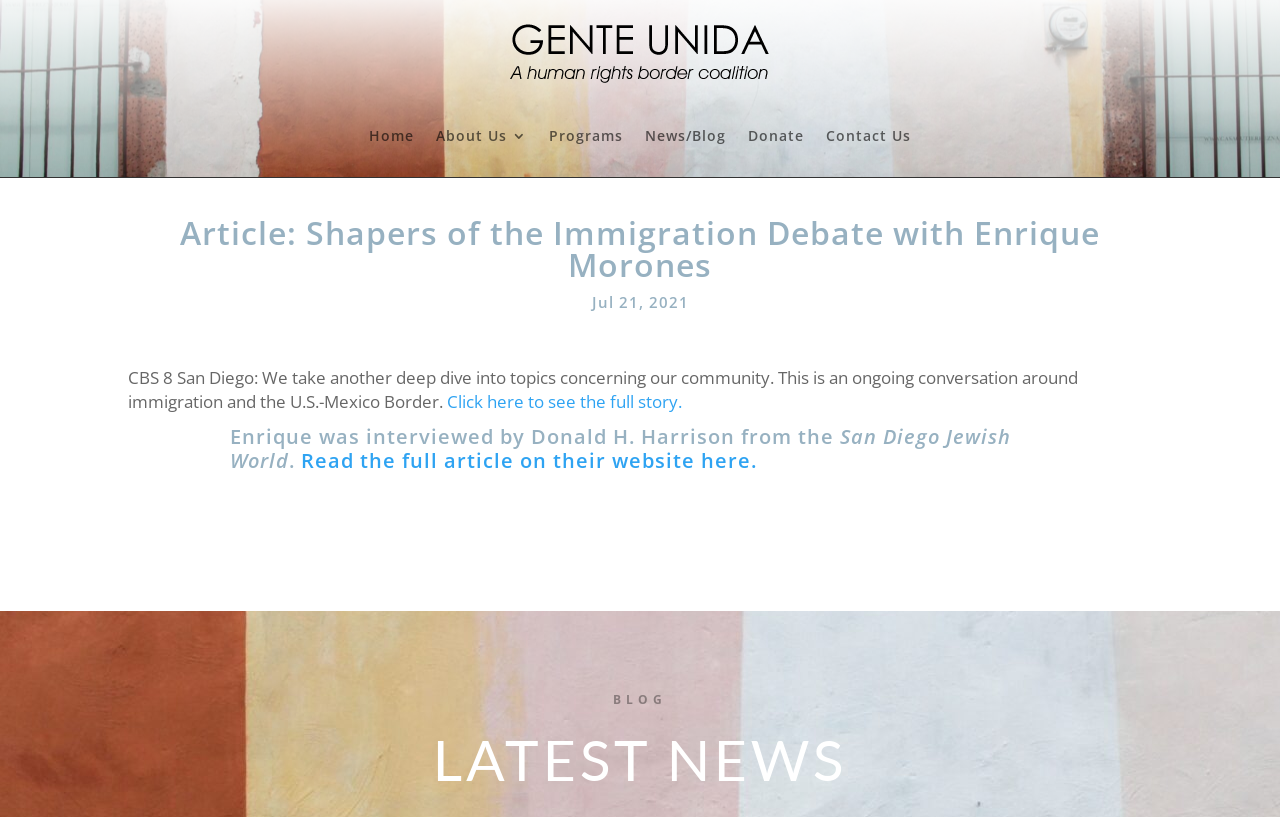Please specify the bounding box coordinates in the format (top-left x, top-left y, bottom-right x, bottom-right y), with values ranging from 0 to 1. Identify the bounding box for the UI component described as follows: About Us

[0.341, 0.119, 0.412, 0.212]